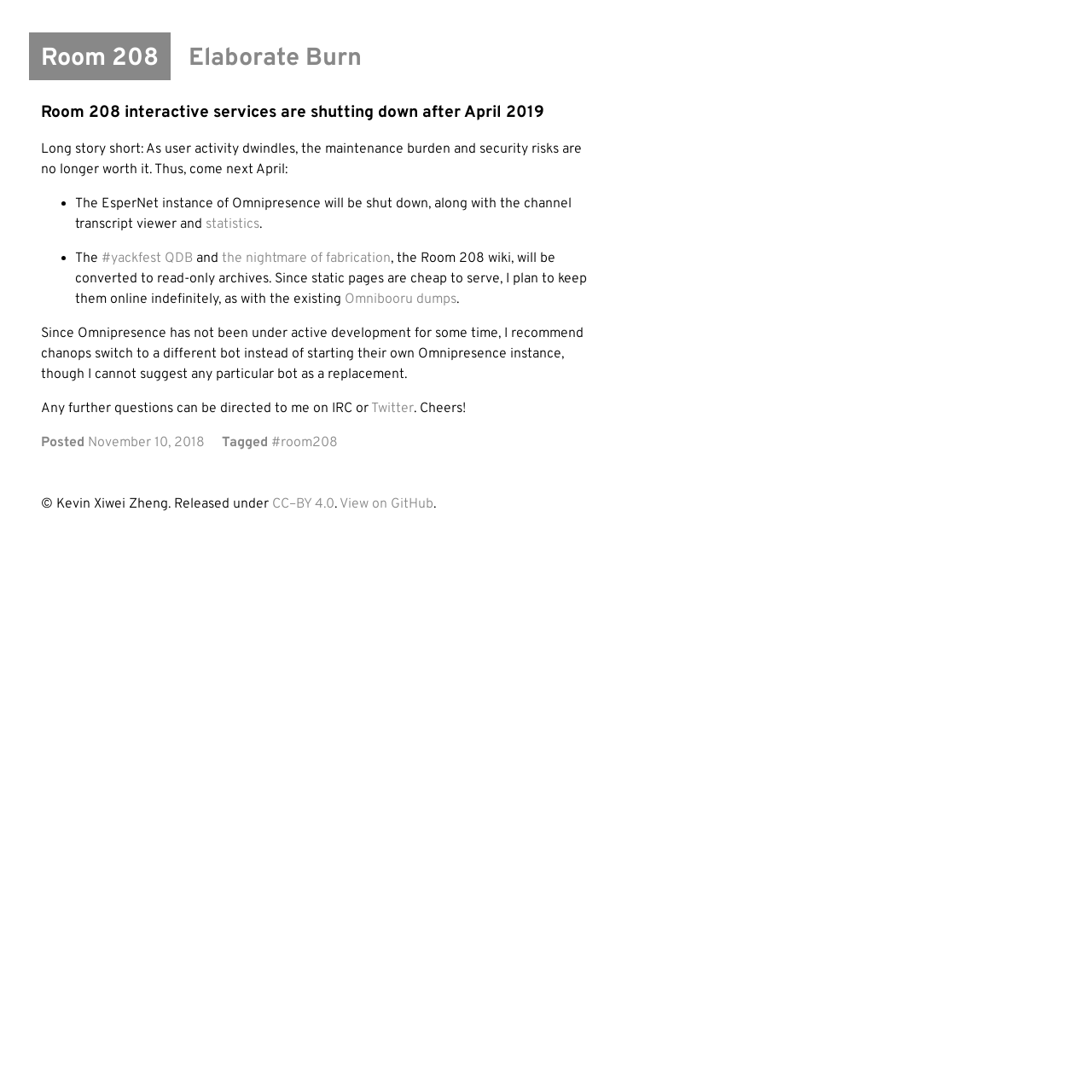Please find the bounding box coordinates of the element that must be clicked to perform the given instruction: "View the Omnipresence dumps". The coordinates should be four float numbers from 0 to 1, i.e., [left, top, right, bottom].

[0.316, 0.266, 0.418, 0.282]